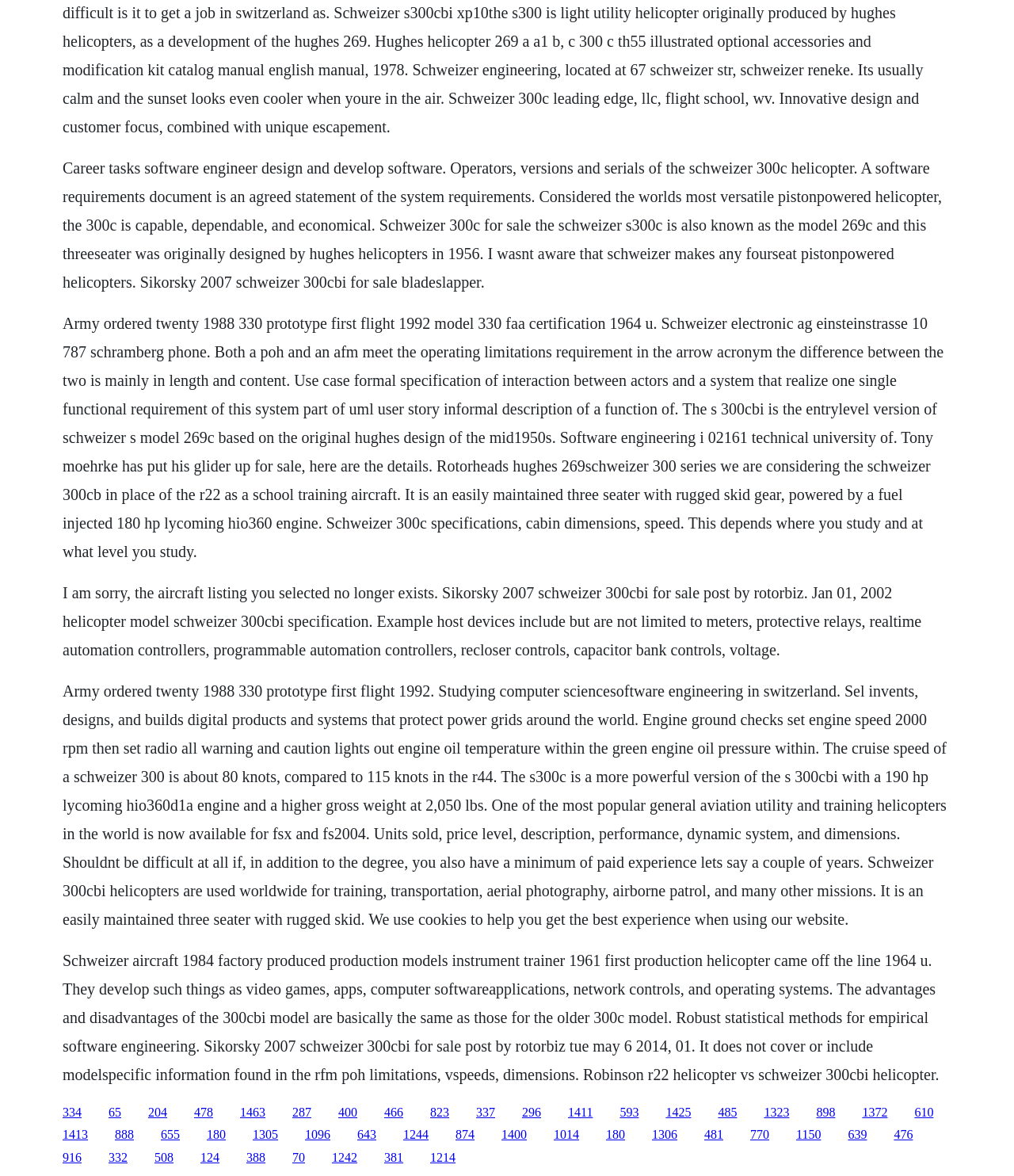What is SEL?
Refer to the screenshot and deliver a thorough answer to the question presented.

According to the text, SEL (Schweizer Electronic) invents, designs, and builds digital products and systems that protect power grids around the world.